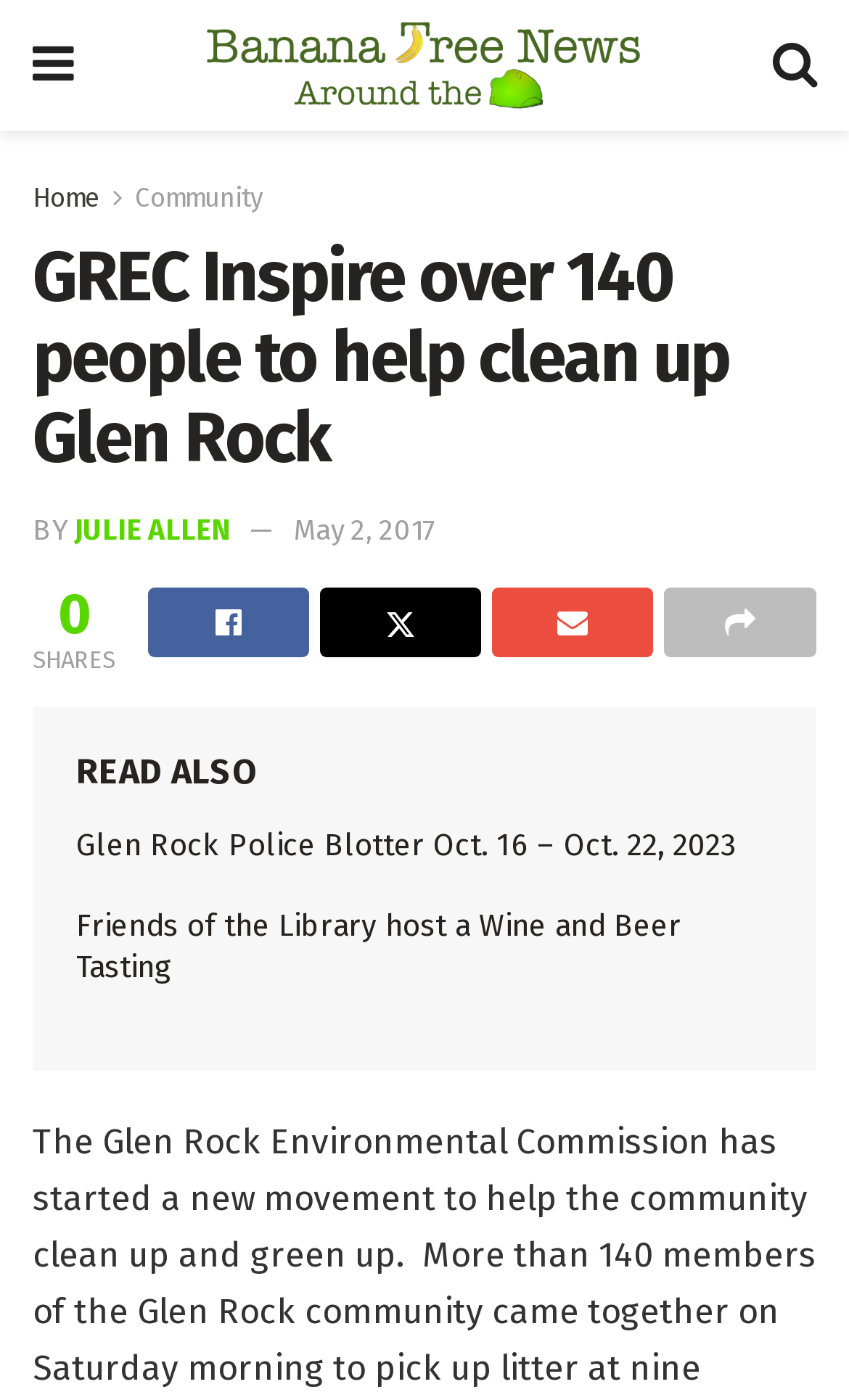Identify the coordinates of the bounding box for the element described below: "Julie Allen". Return the coordinates as four float numbers between 0 and 1: [left, top, right, bottom].

[0.087, 0.366, 0.272, 0.389]